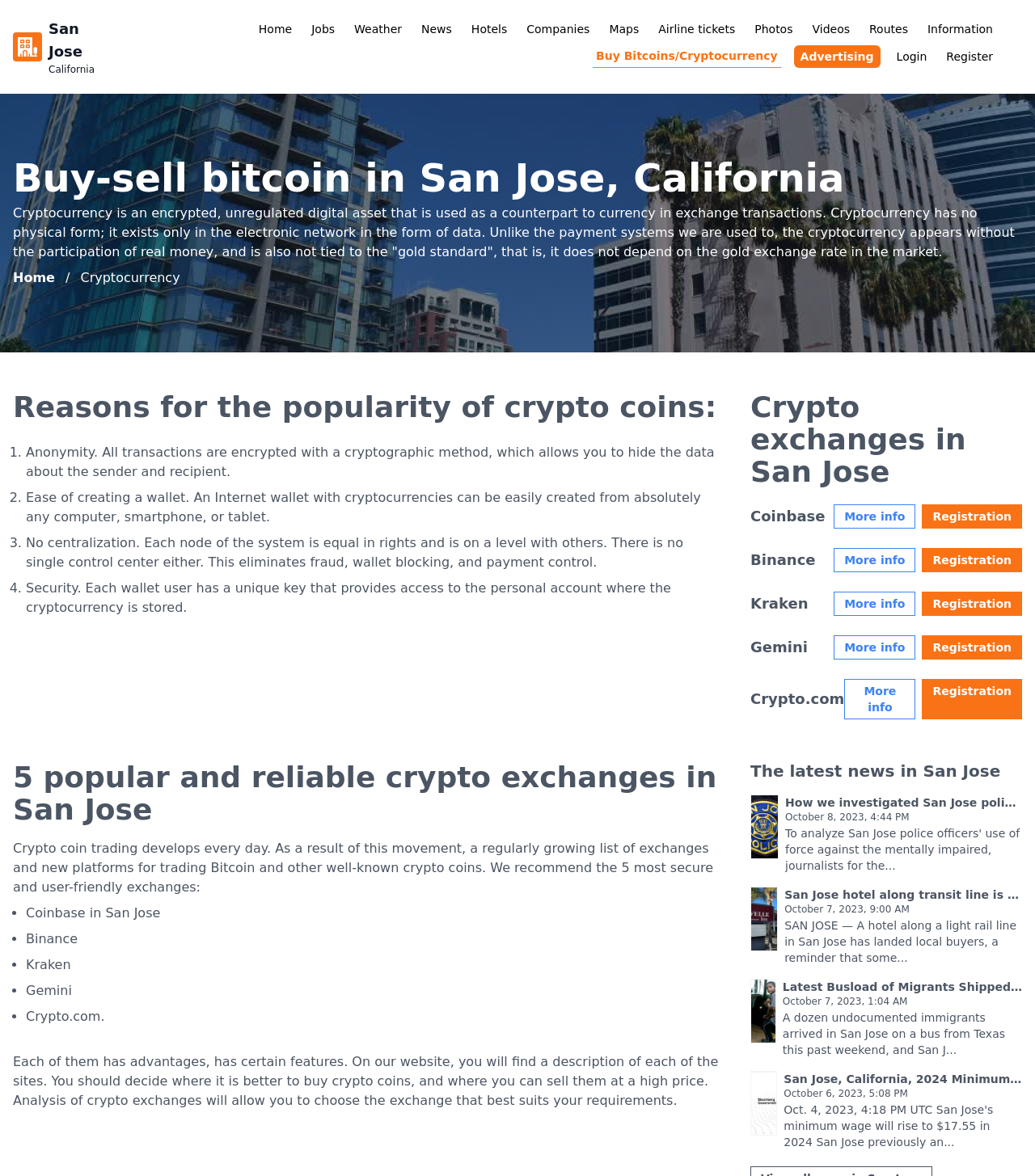Kindly determine the bounding box coordinates for the area that needs to be clicked to execute this instruction: "Go to the Home page".

[0.247, 0.018, 0.285, 0.032]